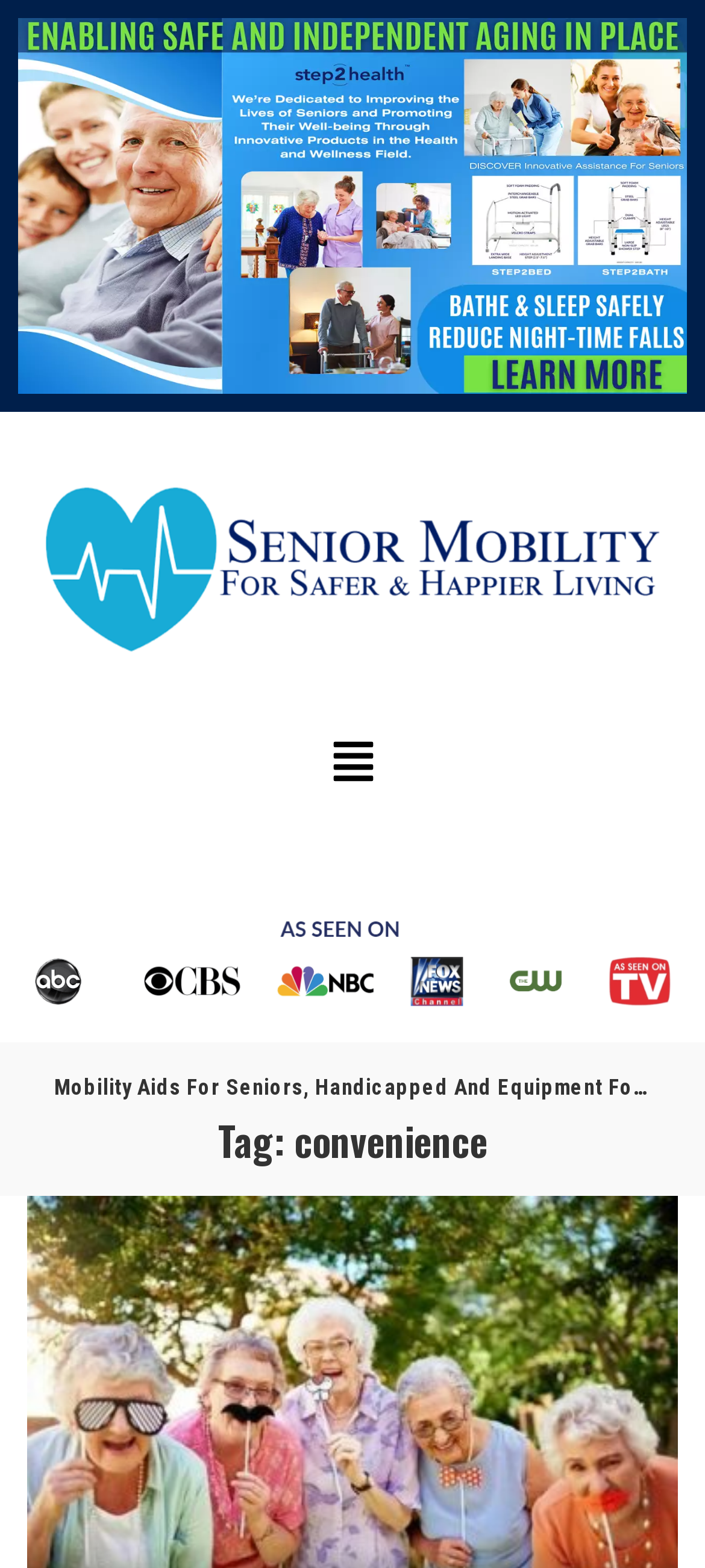Give a succinct answer to this question in a single word or phrase: 
What is the category of the link below the top-left image?

Senior Living